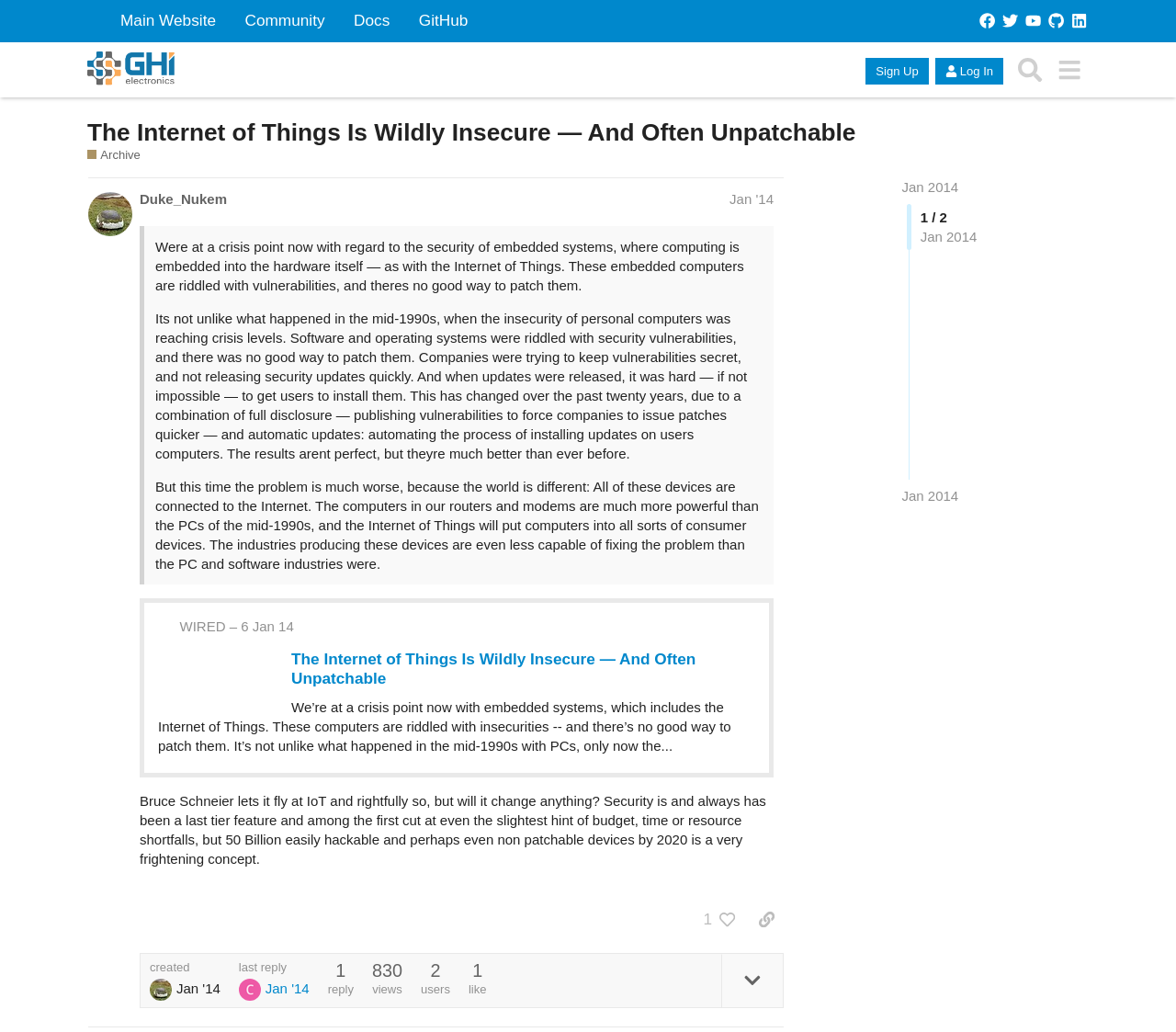How many replies are in this topic?
Give a detailed and exhaustive answer to the question.

I found the answer by looking at the region with the text 'post #1 by @Duke_Nukem' which indicates there is only one reply in this topic.